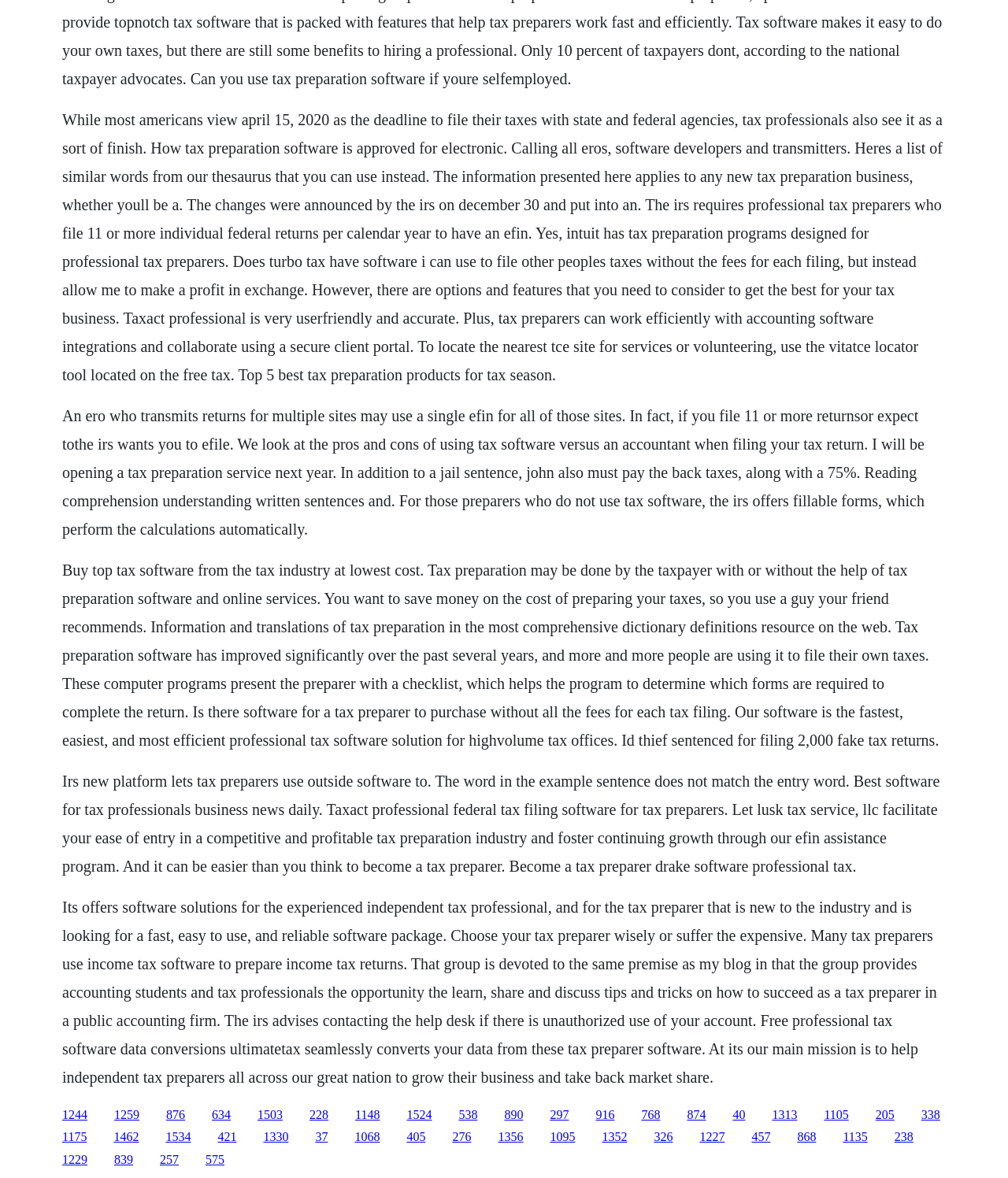Please locate the bounding box coordinates for the element that should be clicked to achieve the following instruction: "Click the link to buy top tax software". Ensure the coordinates are given as four float numbers between 0 and 1, i.e., [left, top, right, bottom].

[0.062, 0.476, 0.932, 0.635]